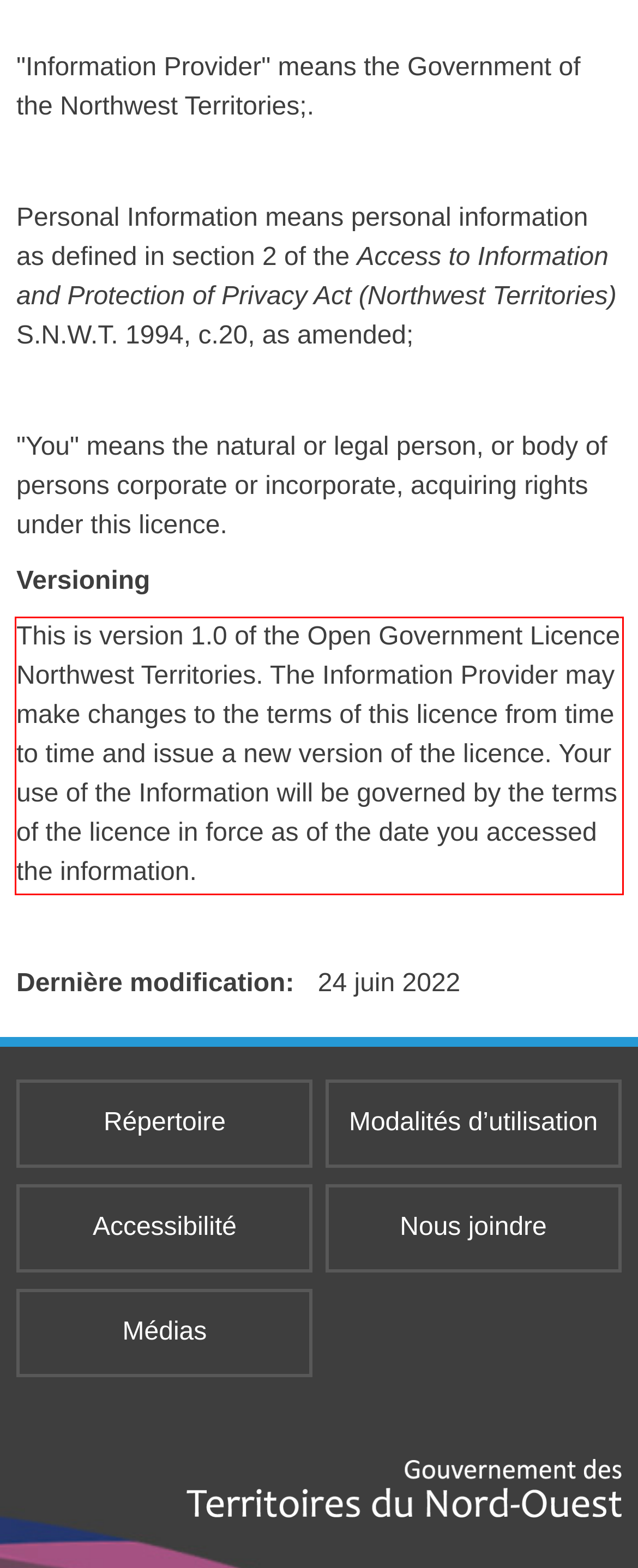Analyze the webpage screenshot and use OCR to recognize the text content in the red bounding box.

This is version 1.0 of the Open Government Licence Northwest Territories. The Information Provider may make changes to the terms of this licence from time to time and issue a new version of the licence. Your use of the Information will be governed by the terms of the licence in force as of the date you accessed the information.